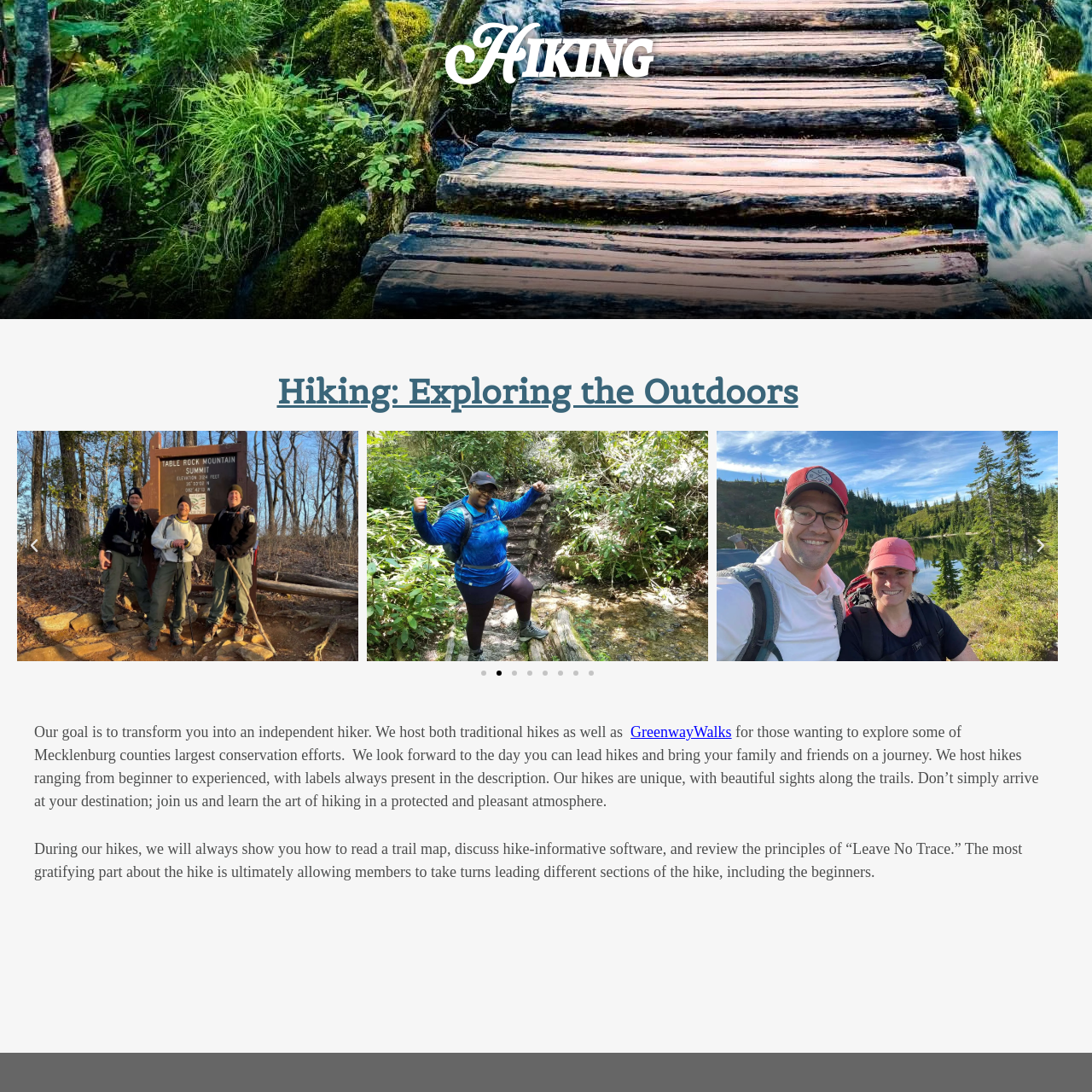What is the purpose of the image and its context?
Look closely at the portion of the image highlighted by the red bounding box and provide a comprehensive answer to the question.

The caption illustrates a welcoming invitation to embrace the outdoors and gain confidence in hiking abilities, suggesting that the image and its context aim to encourage people, especially beginners, to take up hiking and explore nature.